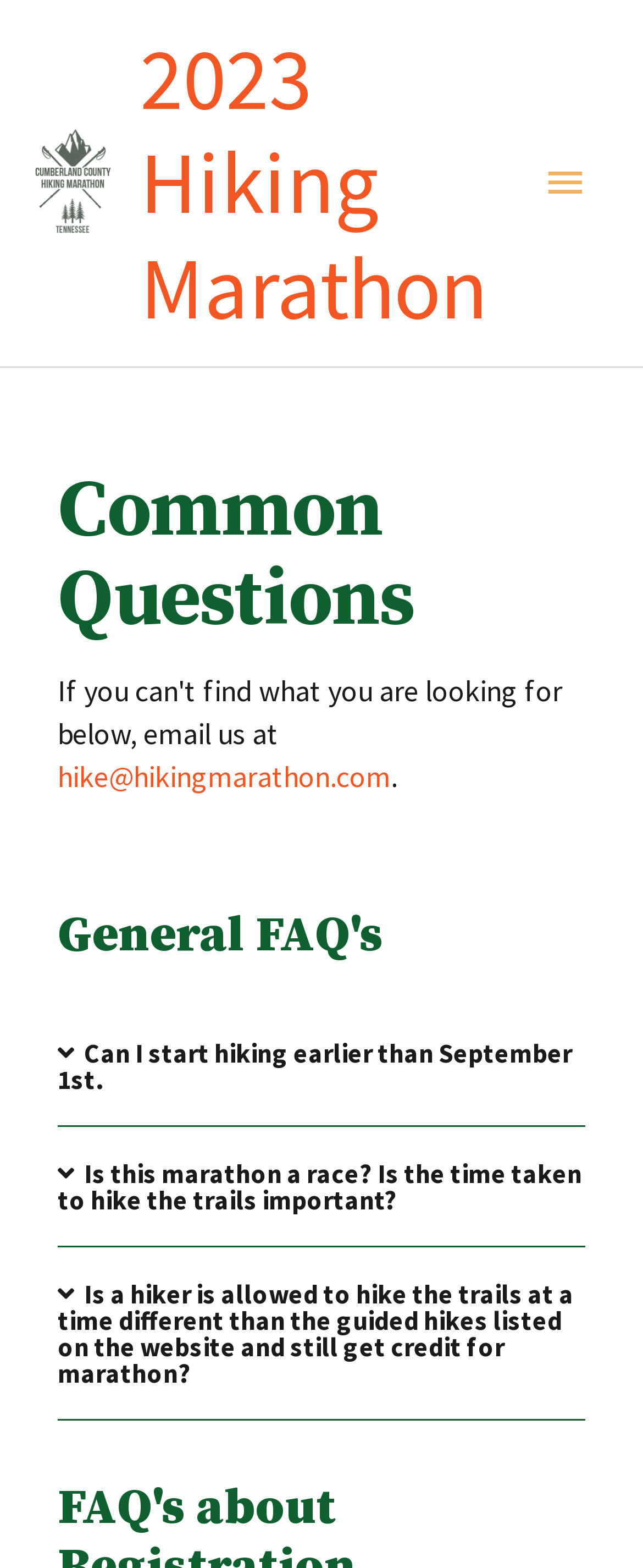Locate the bounding box coordinates of the item that should be clicked to fulfill the instruction: "Open the 'Main Menu'".

[0.81, 0.087, 0.949, 0.147]